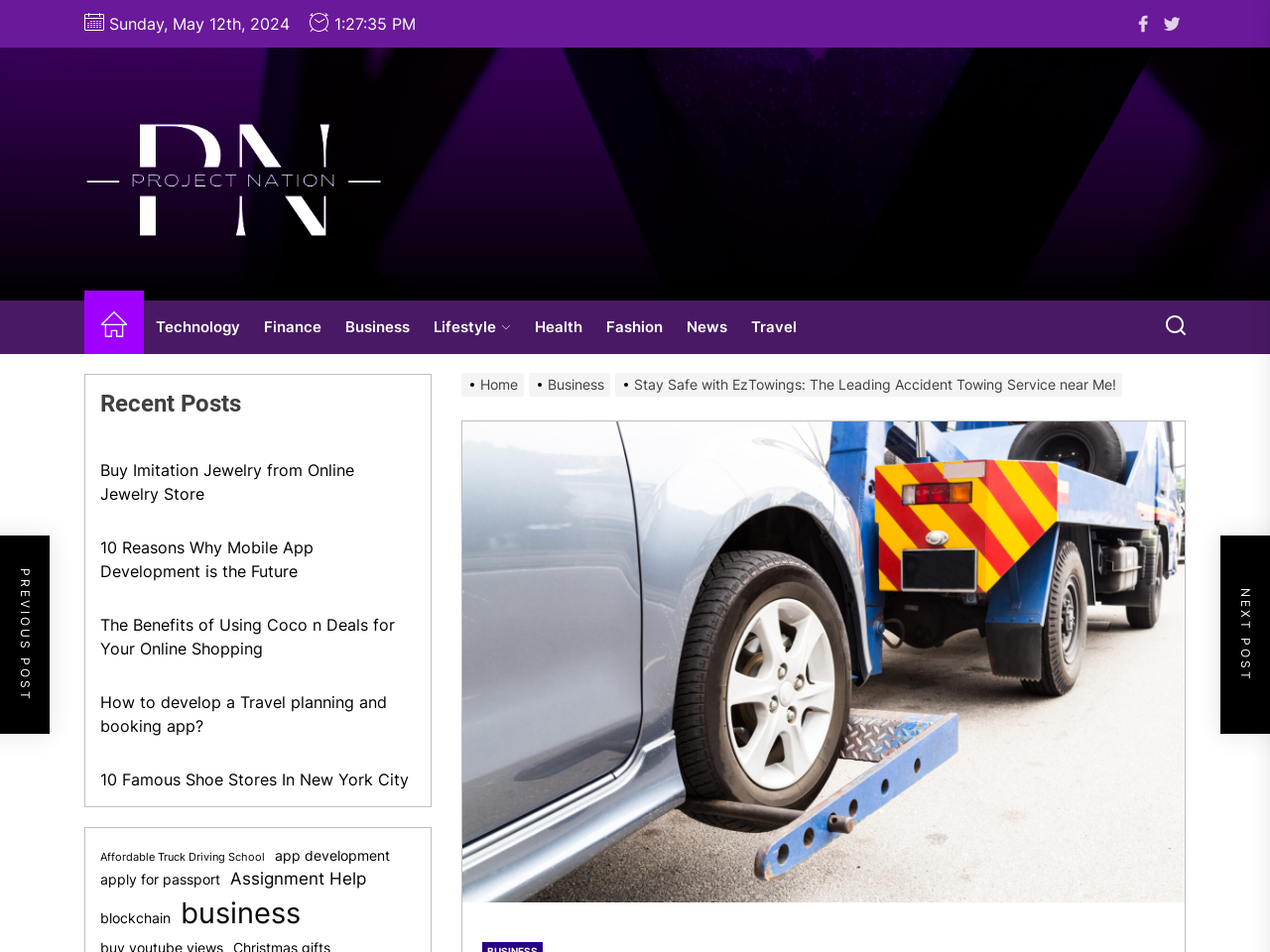Can you specify the bounding box coordinates of the area that needs to be clicked to fulfill the following instruction: "Click on Project Nation link"?

[0.066, 0.092, 0.301, 0.274]